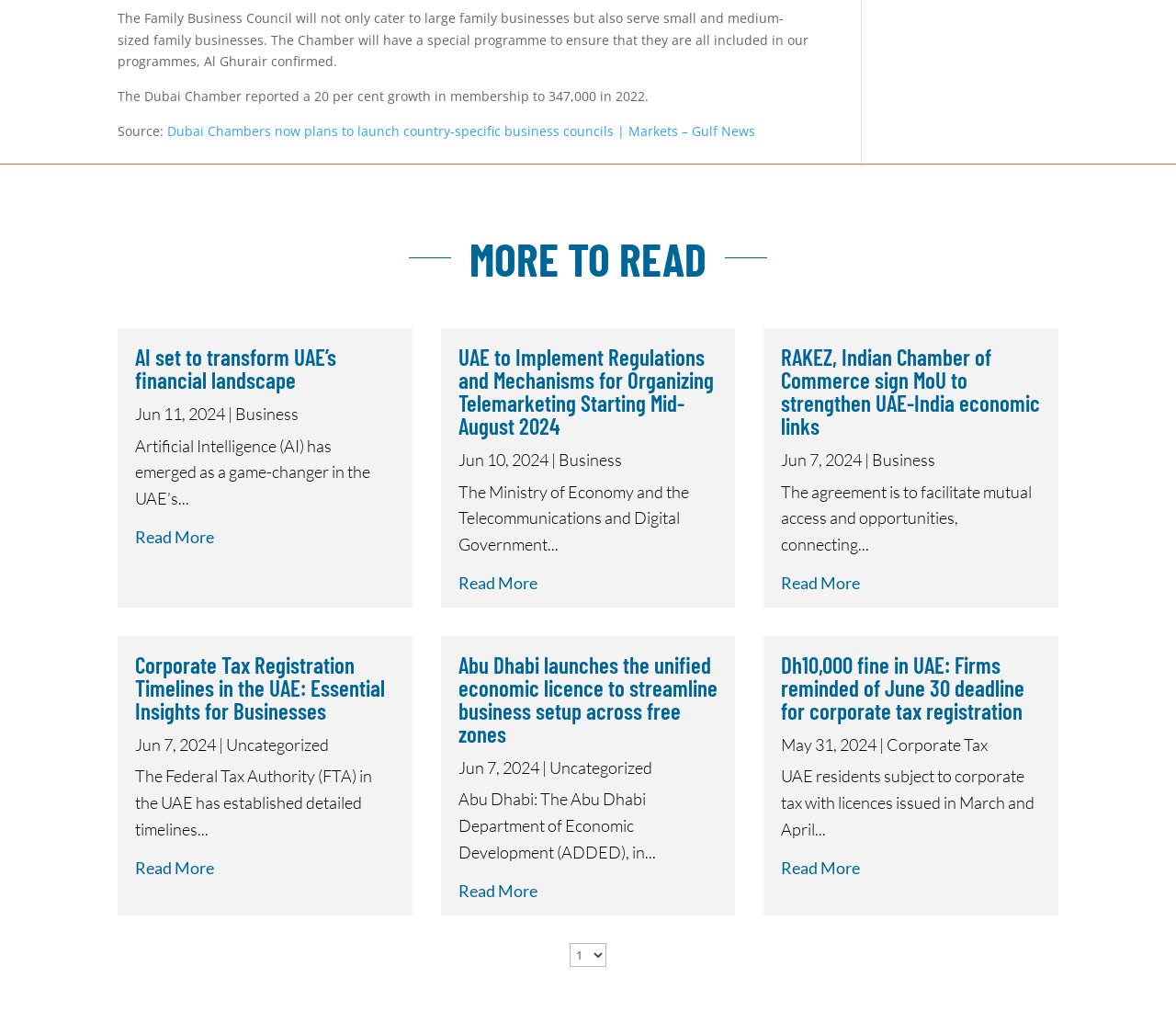How many articles are listed on this webpage?
Answer the question with a single word or phrase, referring to the image.

6